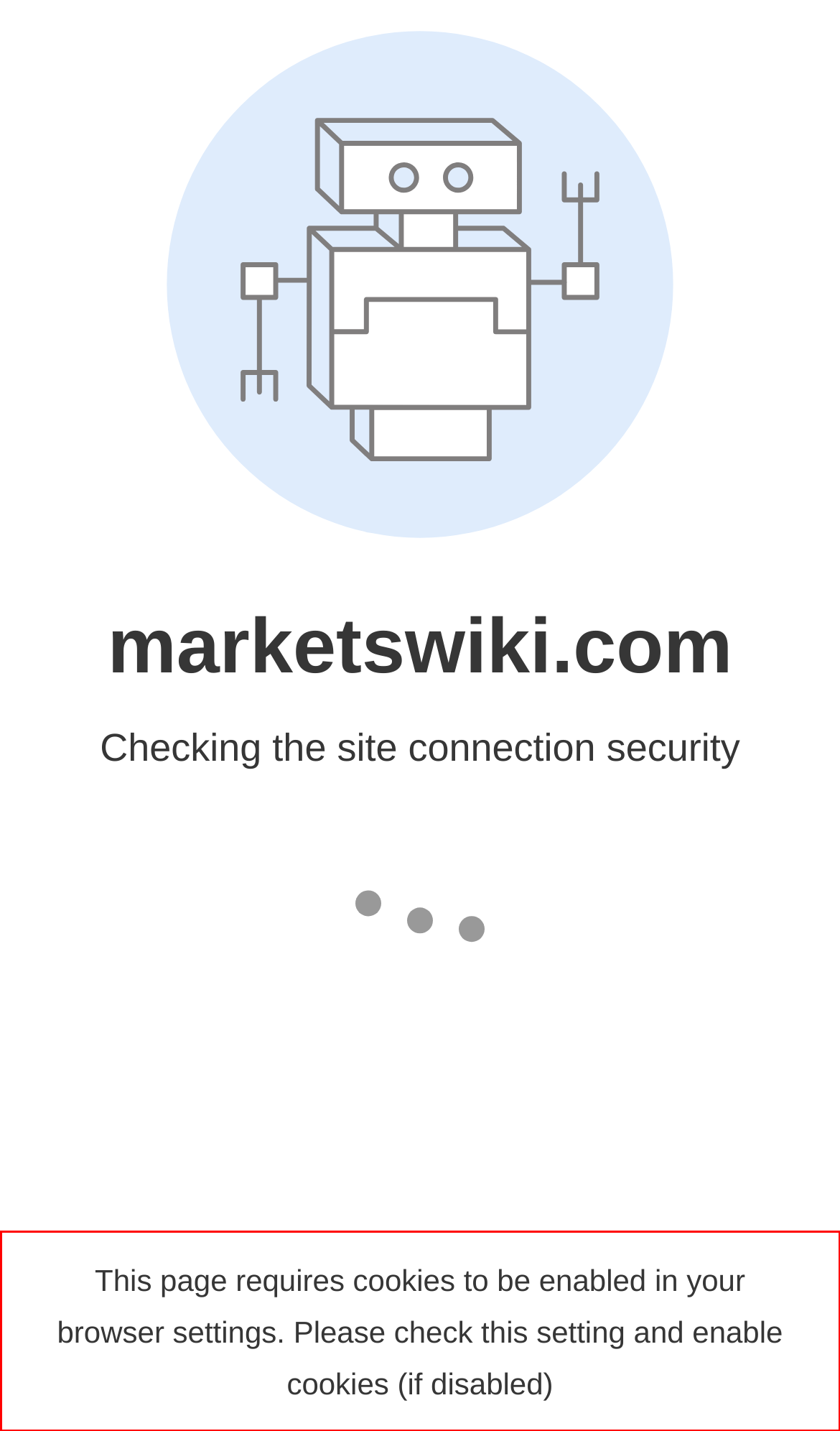Analyze the screenshot of the webpage that features a red bounding box and recognize the text content enclosed within this red bounding box.

This page requires cookies to be enabled in your browser settings. Please check this setting and enable cookies (if disabled)